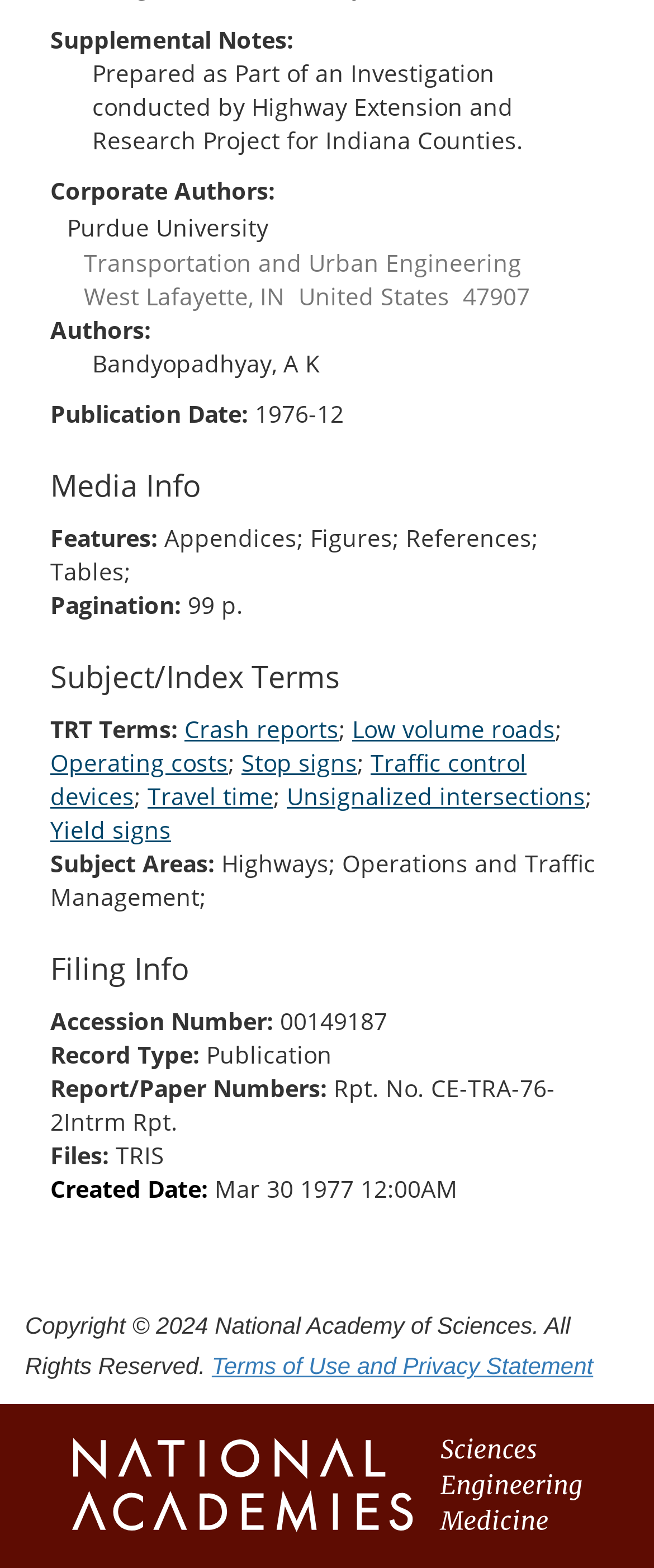Identify the bounding box for the UI element described as: "Low volume roads". The coordinates should be four float numbers between 0 and 1, i.e., [left, top, right, bottom].

[0.538, 0.455, 0.849, 0.475]